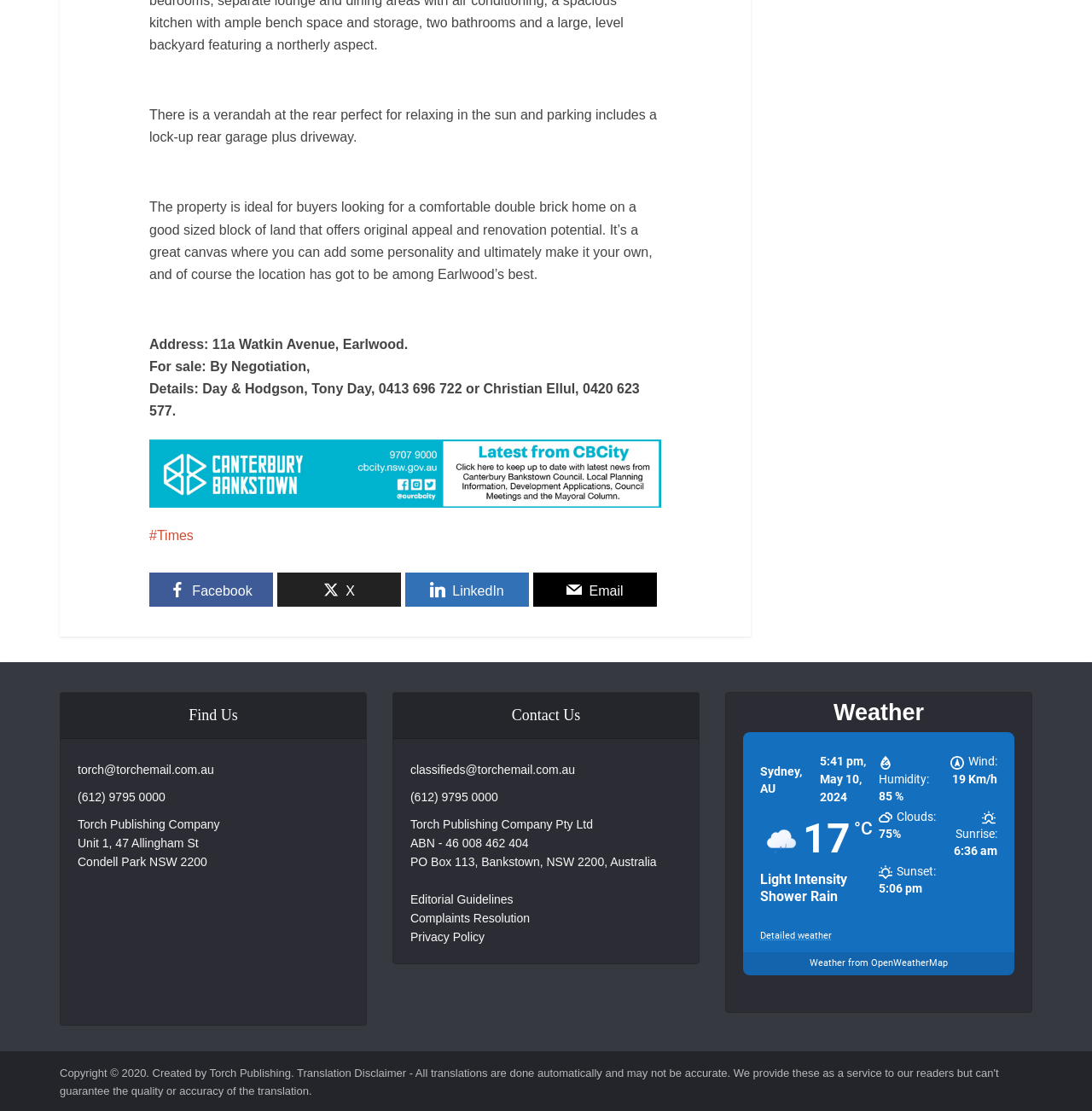Kindly provide the bounding box coordinates of the section you need to click on to fulfill the given instruction: "View the detailed weather".

[0.696, 0.837, 0.762, 0.847]